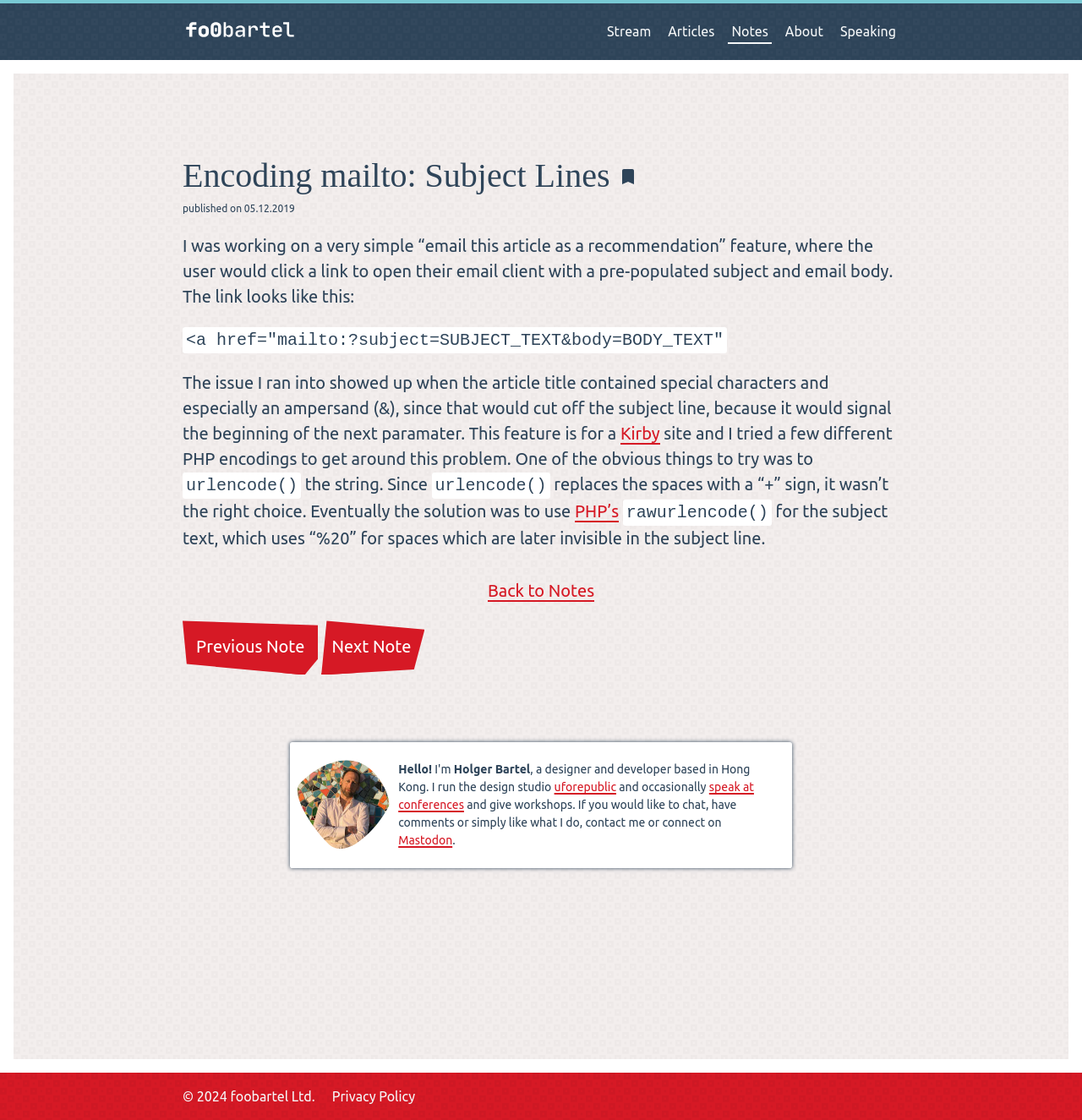What is the author of the article about encoding mailto subject lines?
Please craft a detailed and exhaustive response to the question.

The author of the article can be determined by looking at the 'About' section at the bottom of the page, which mentions 'Holger Bartel, a designer and developer based in Hong Kong.'